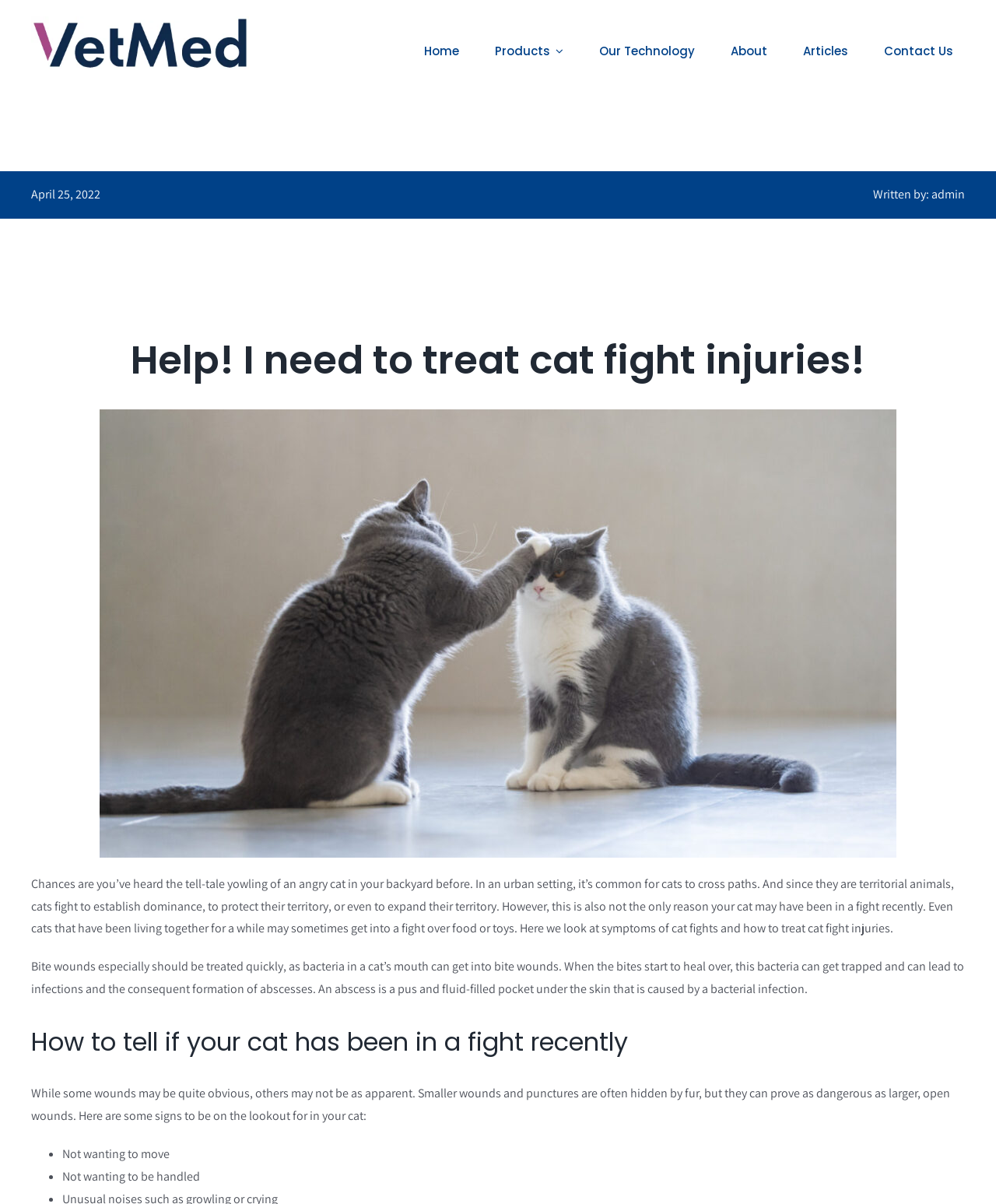Please locate the bounding box coordinates of the element's region that needs to be clicked to follow the instruction: "View the 'VetMedX Animal Wellness' logo". The bounding box coordinates should be provided as four float numbers between 0 and 1, i.e., [left, top, right, bottom].

[0.031, 0.012, 0.25, 0.025]